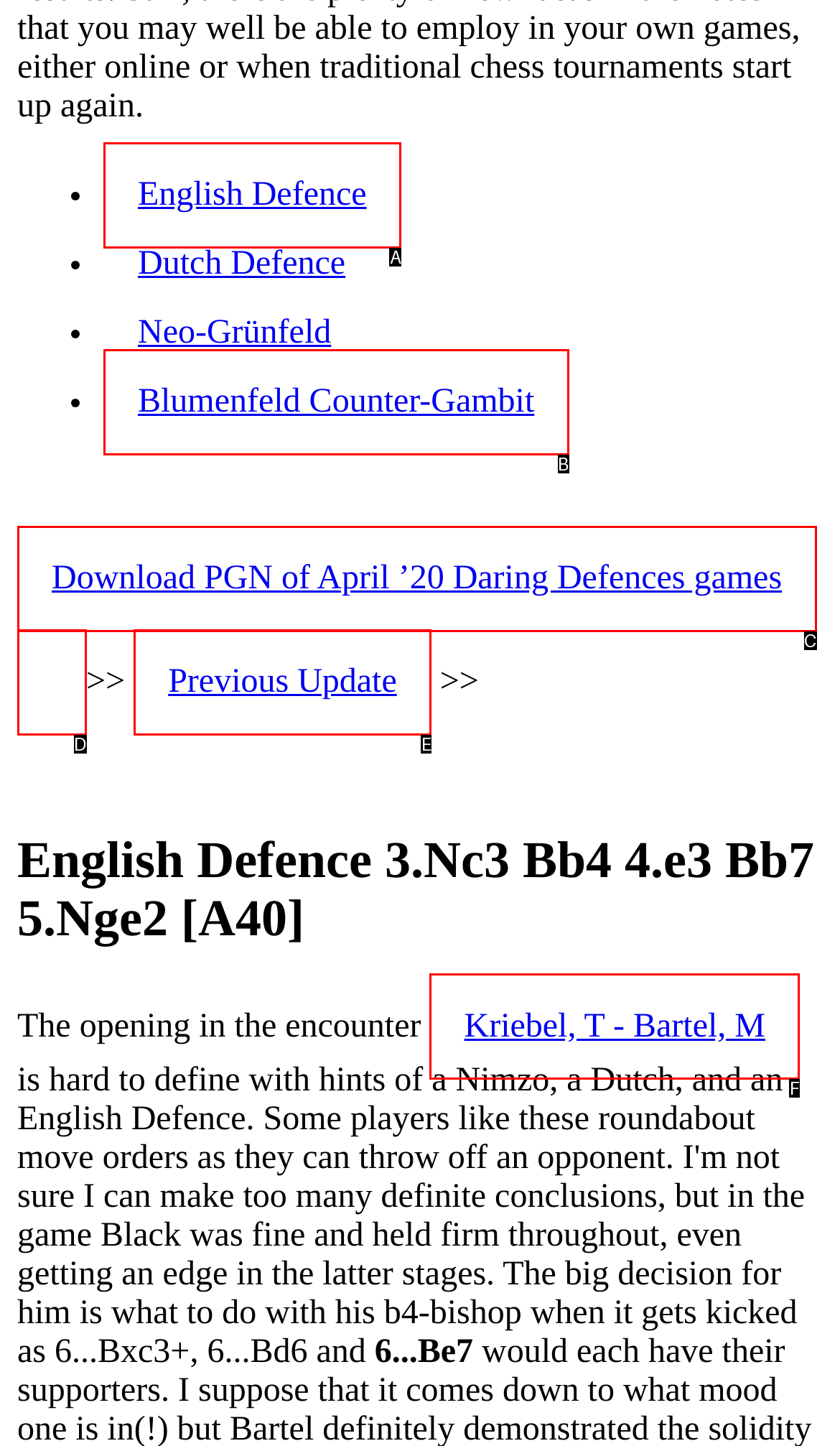Identify the HTML element that corresponds to the description: Kriebel, T - Bartel, M
Provide the letter of the matching option from the given choices directly.

F